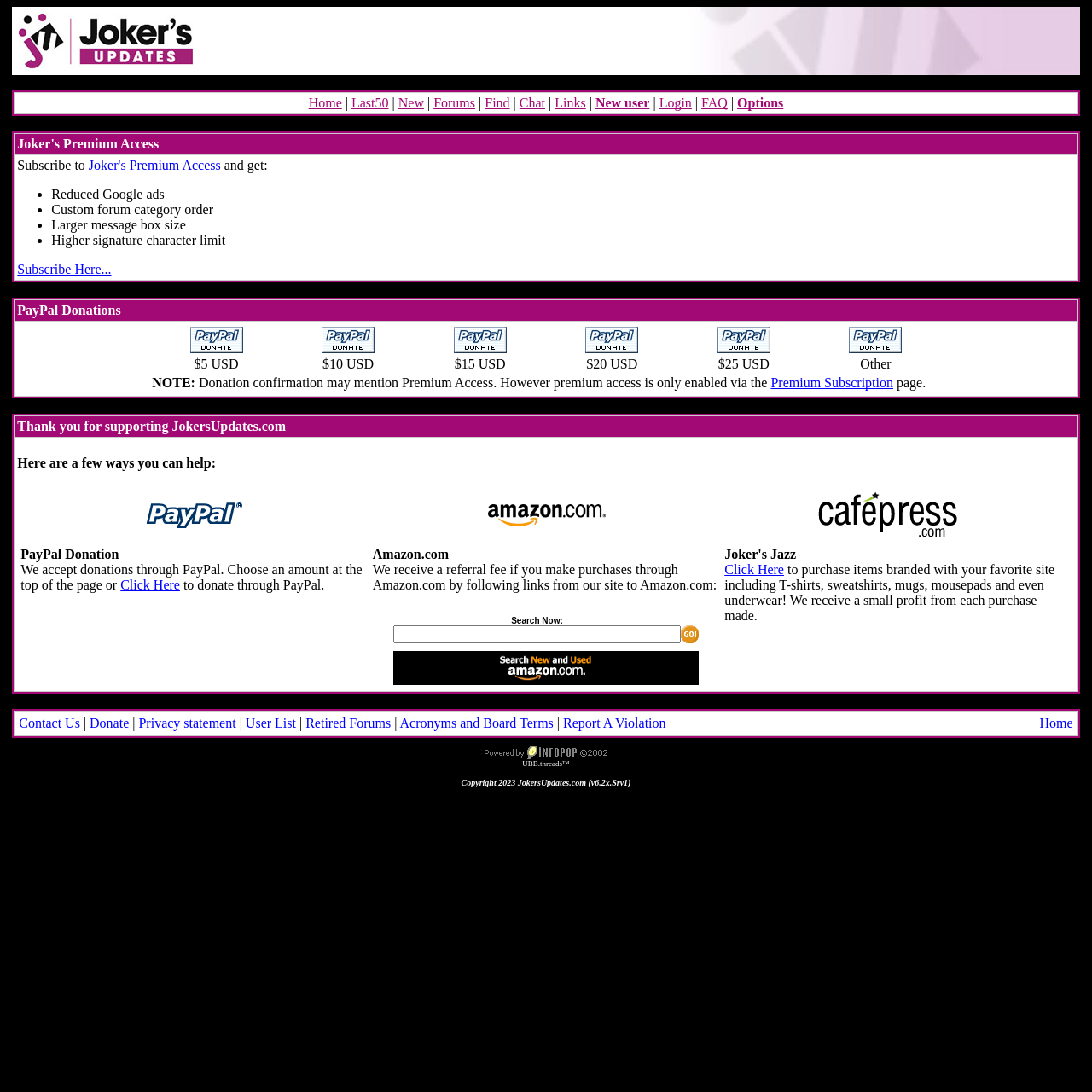What is the main difference between the 'Home' and 'Forums' links?
Using the visual information, reply with a single word or short phrase.

One is for the homepage, the other for forums